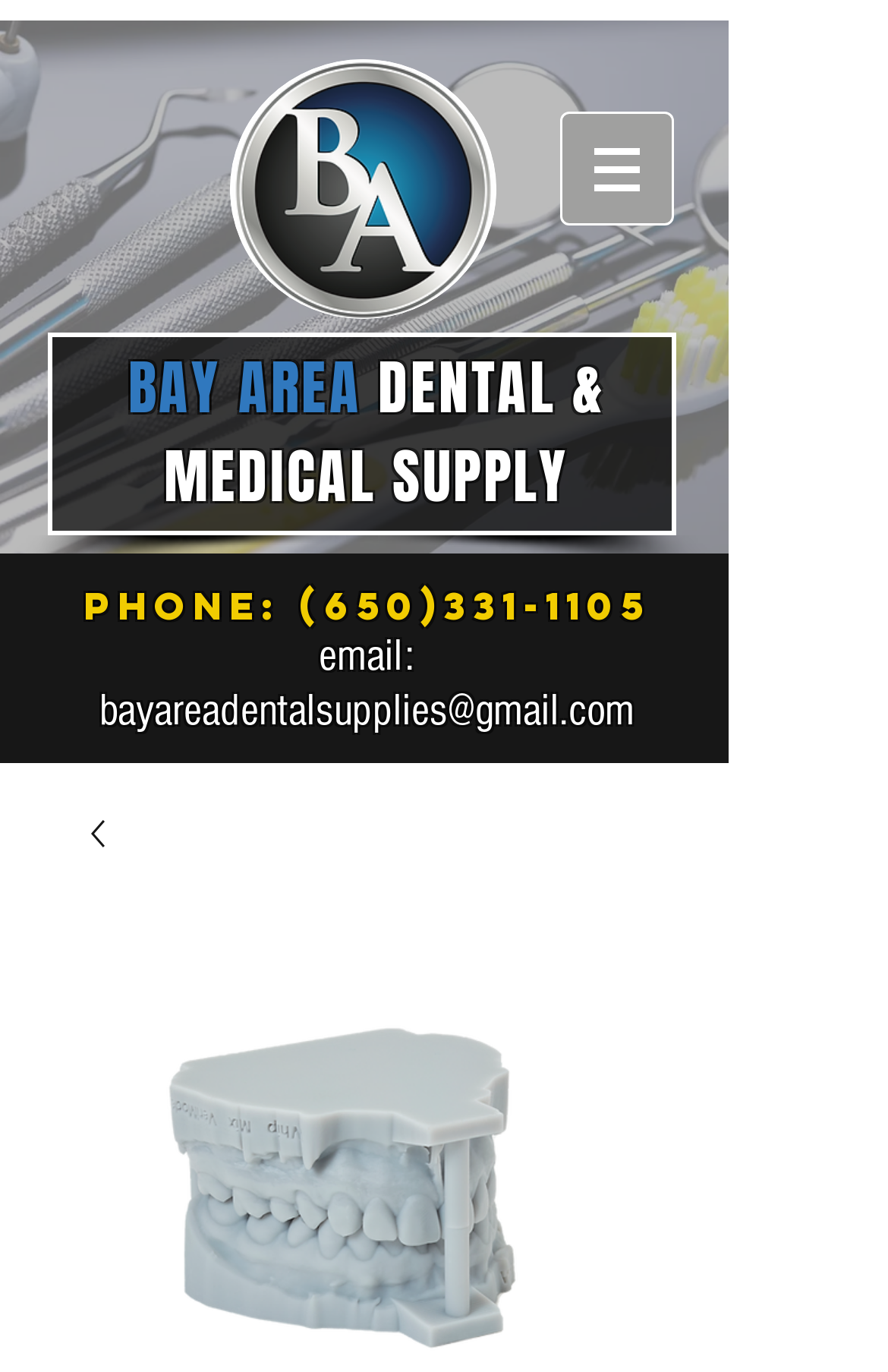Refer to the image and answer the question with as much detail as possible: What is the shape of the icon next to the navigation element?

I found the icon by looking at the child elements of the navigation element and saw an image element, which suggests that the icon is an image.